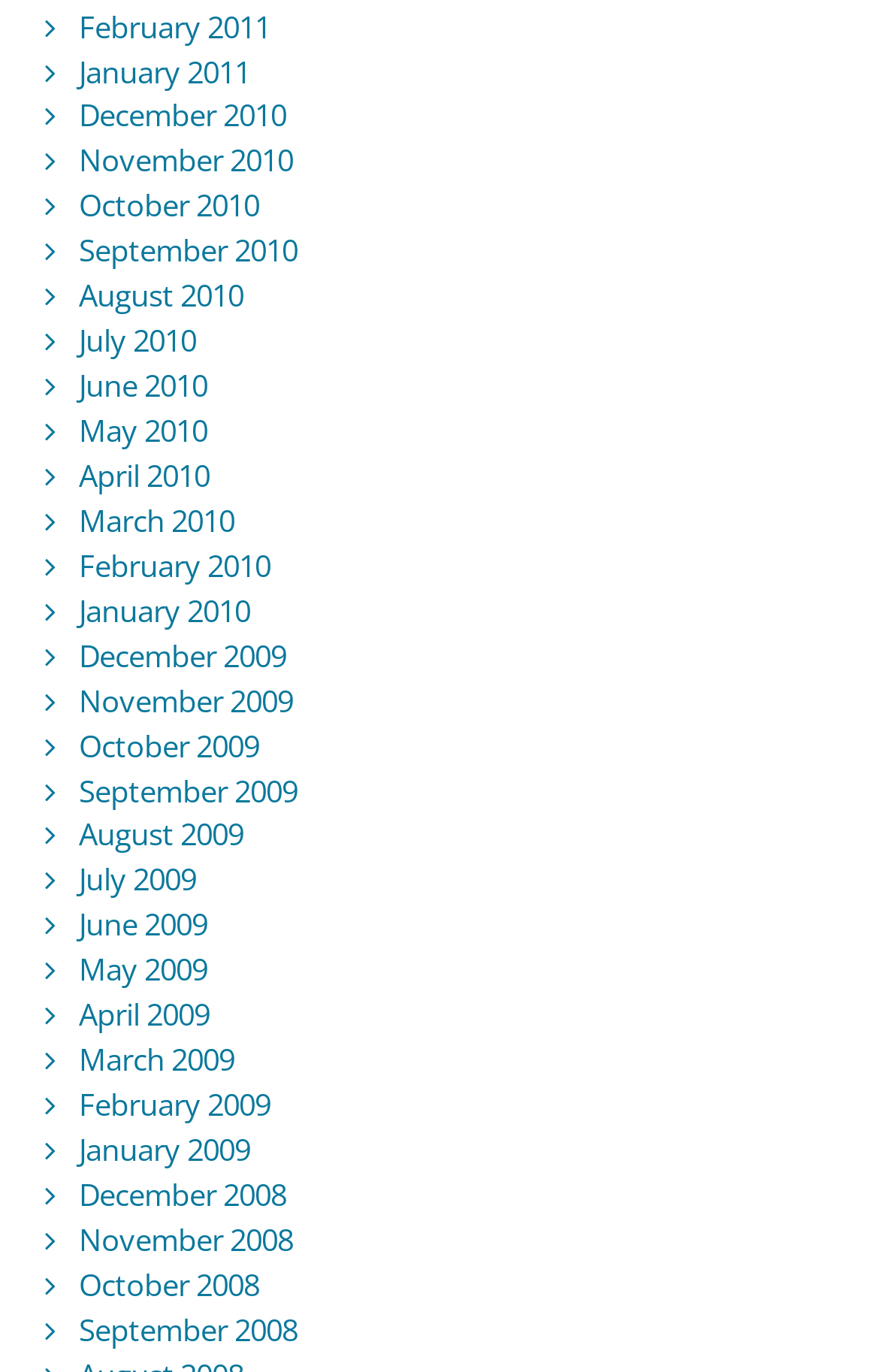Consider the image and give a detailed and elaborate answer to the question: 
What is the earliest month listed?

By examining the list of links, I found that the earliest month listed is December 2008, which is located at the bottom of the list.